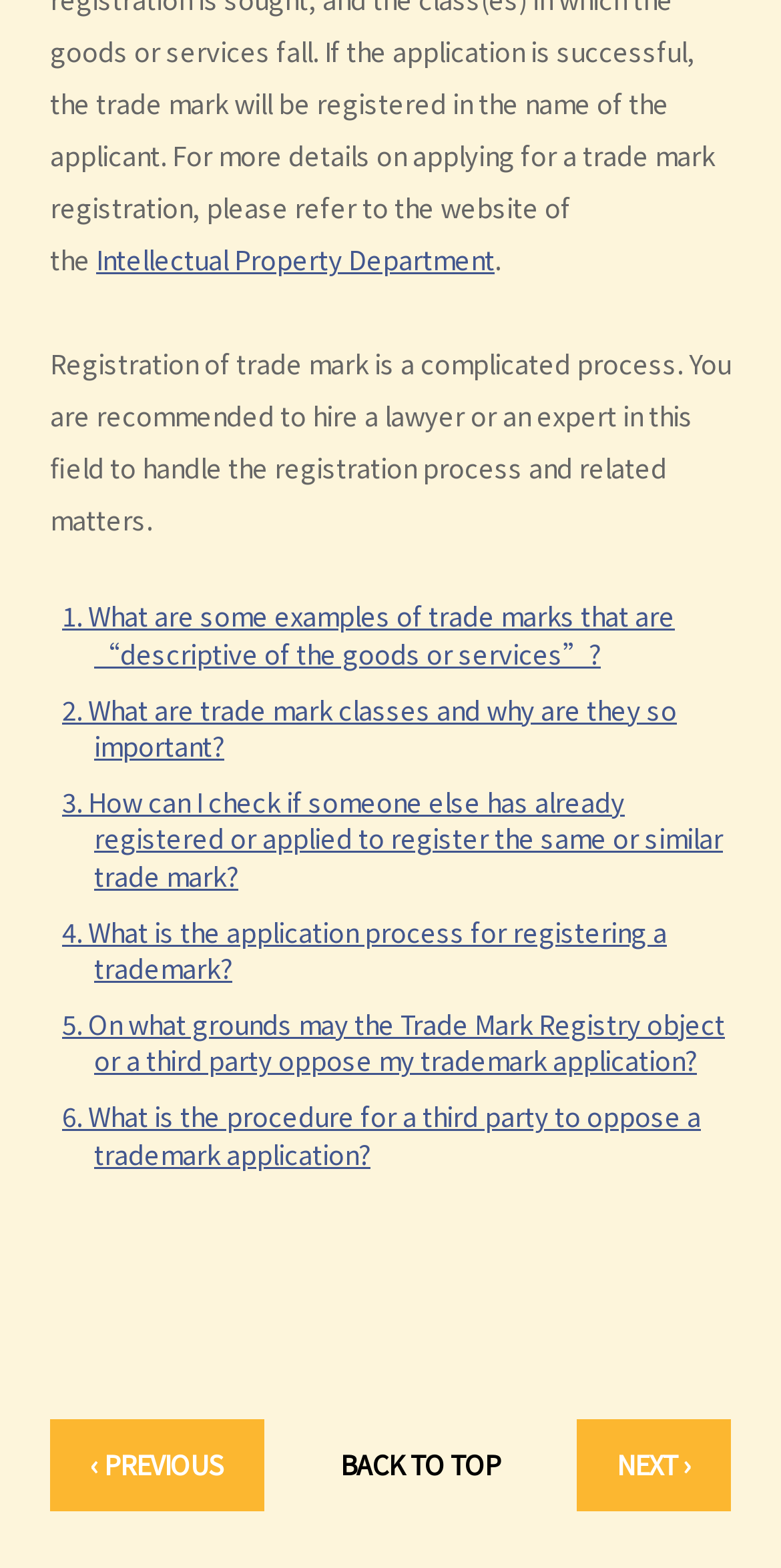Could you determine the bounding box coordinates of the clickable element to complete the instruction: "Check the answer to 'Can I use work I created in the course of my previous employment in my new business?'"? Provide the coordinates as four float numbers between 0 and 1, i.e., [left, top, right, bottom].

[0.051, 0.055, 0.915, 0.114]